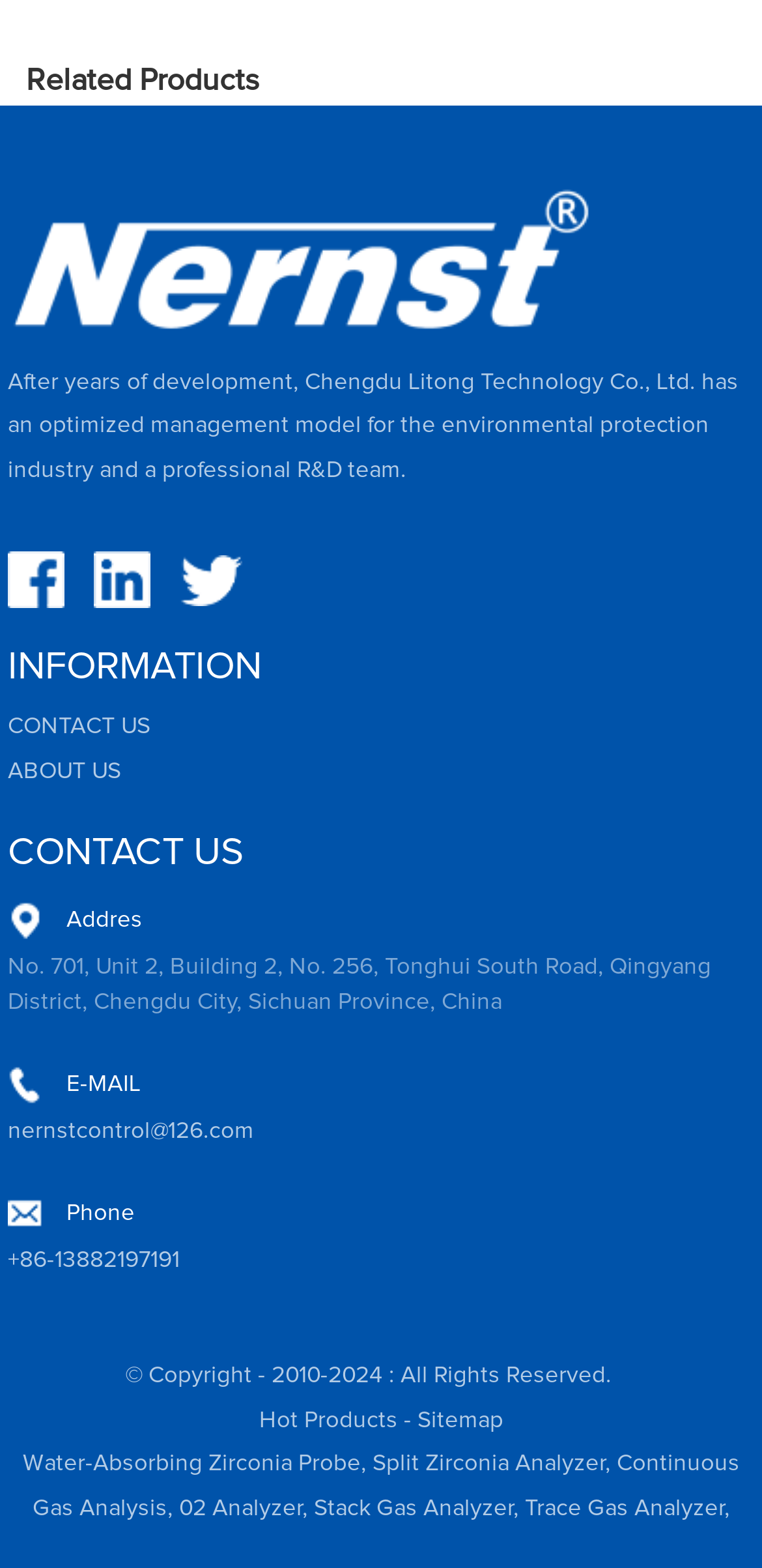What is the address of the company?
Provide a comprehensive and detailed answer to the question.

The address of the company can be found in the static text element 'No. 701, Unit 2, Building 2, No. 256, Tonghui South Road, Qingyang District, Chengdu City, Sichuan Province, China' which is located under the 'CONTACT US' heading.